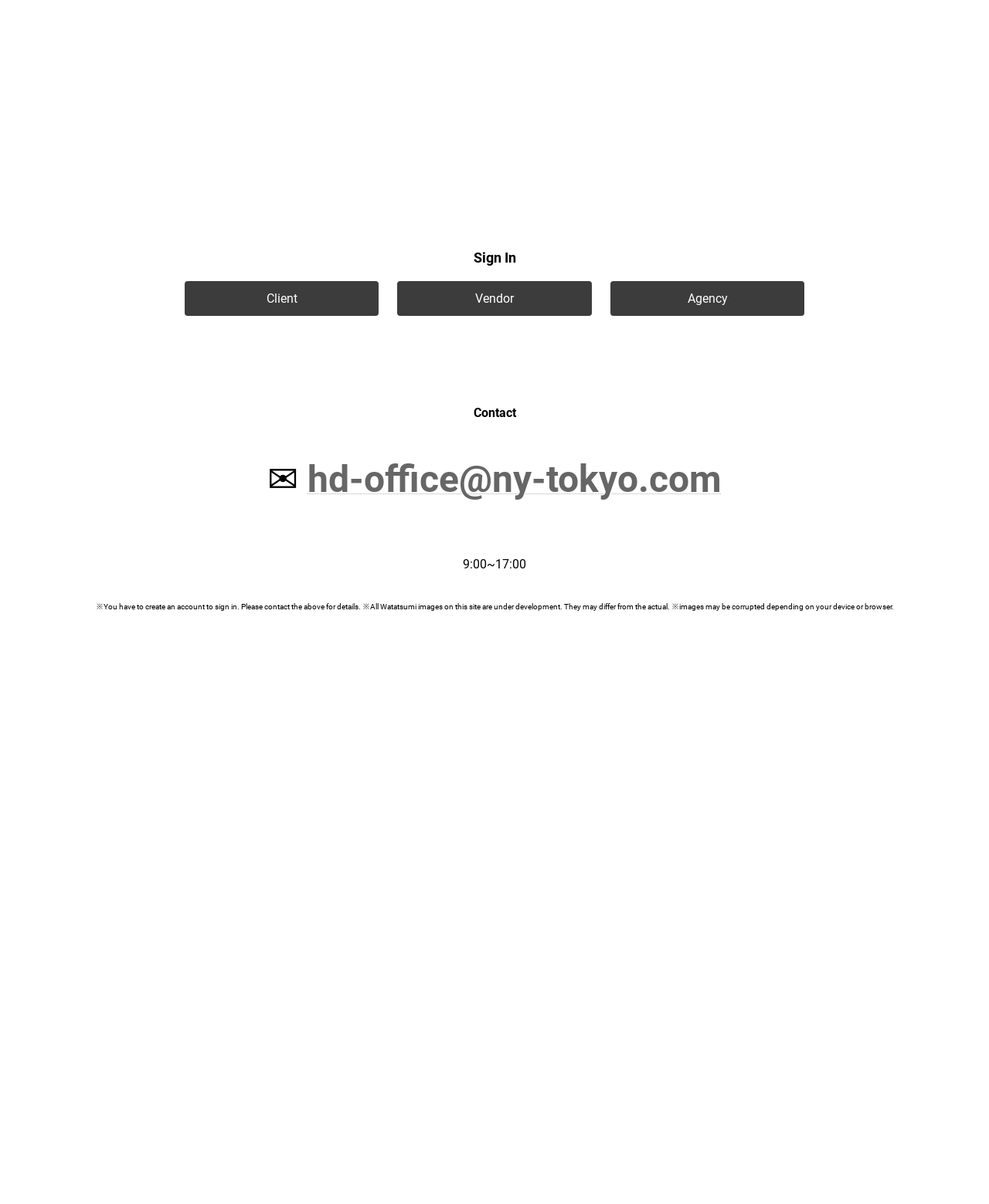Use a single word or phrase to answer this question: 
What is the purpose of the webpage?

Sign in or create an account